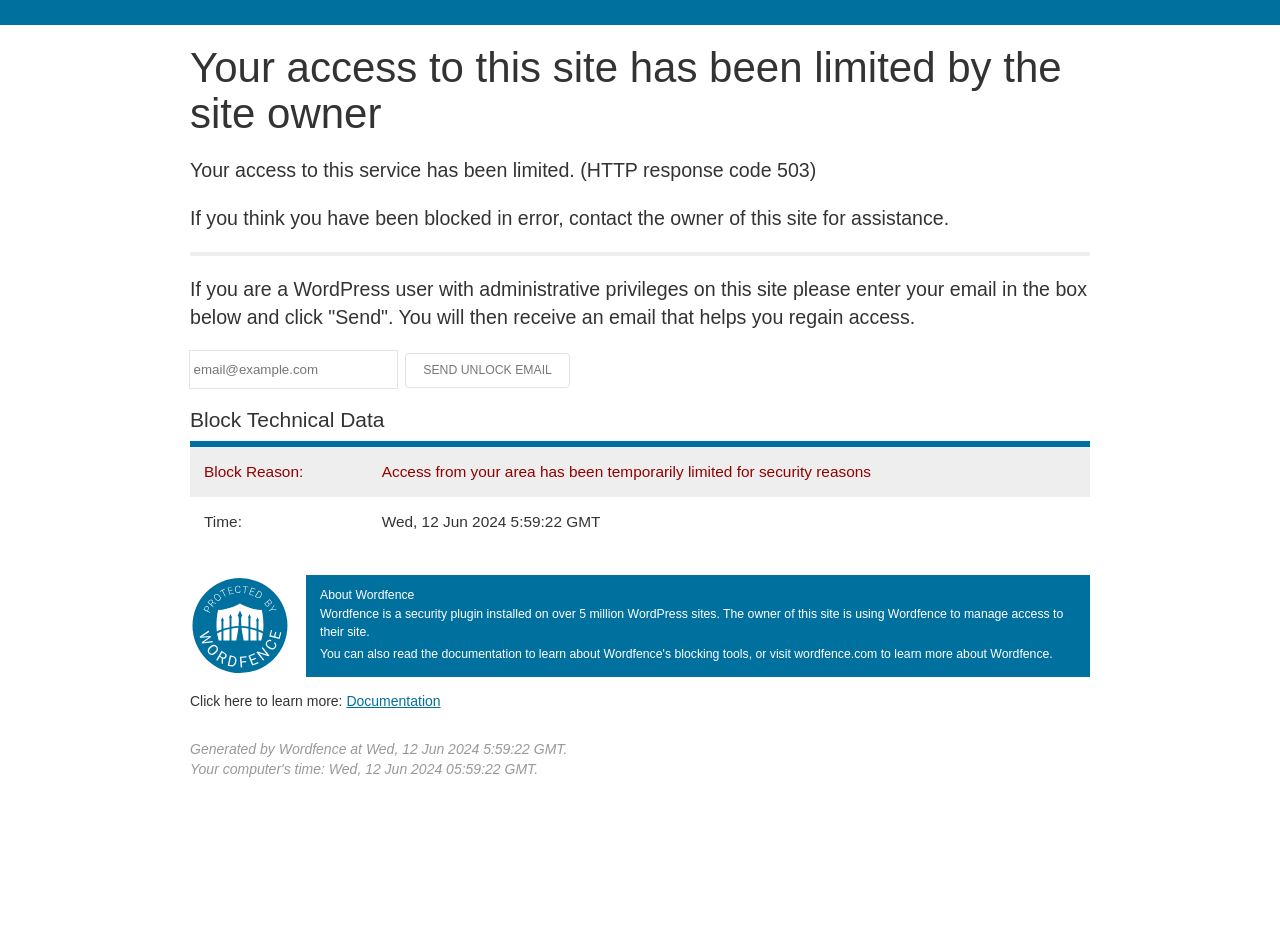Summarize the webpage in an elaborate manner.

This webpage appears to be a blocked access page, indicating that the user's access to the site has been limited by the site owner. At the top of the page, there is a heading that states "Your access to this site has been limited by the site owner." Below this heading, there are three paragraphs of text explaining the reason for the block, how to regain access, and what to do if the user thinks they have been blocked in error.

Below these paragraphs, there is a horizontal separator line, followed by a section where the user can enter their email address to receive an unlock email. This section includes a text box to input the email address, a "Send Unlock Email" button, and a brief instruction.

Further down the page, there is a section titled "Block Technical Data" that displays information about the block in a table format. The table has two rows, each with a header and a cell containing information about the block reason and time.

To the right of the table, there is an image. Below the image, there is a section about Wordfence, a security plugin installed on over 5 million WordPress sites. This section includes a heading, a paragraph of text, and a link to learn more about Wordfence.

At the bottom of the page, there are two lines of text, one indicating that the page was generated by Wordfence, and the other displaying the date and time the page was generated.